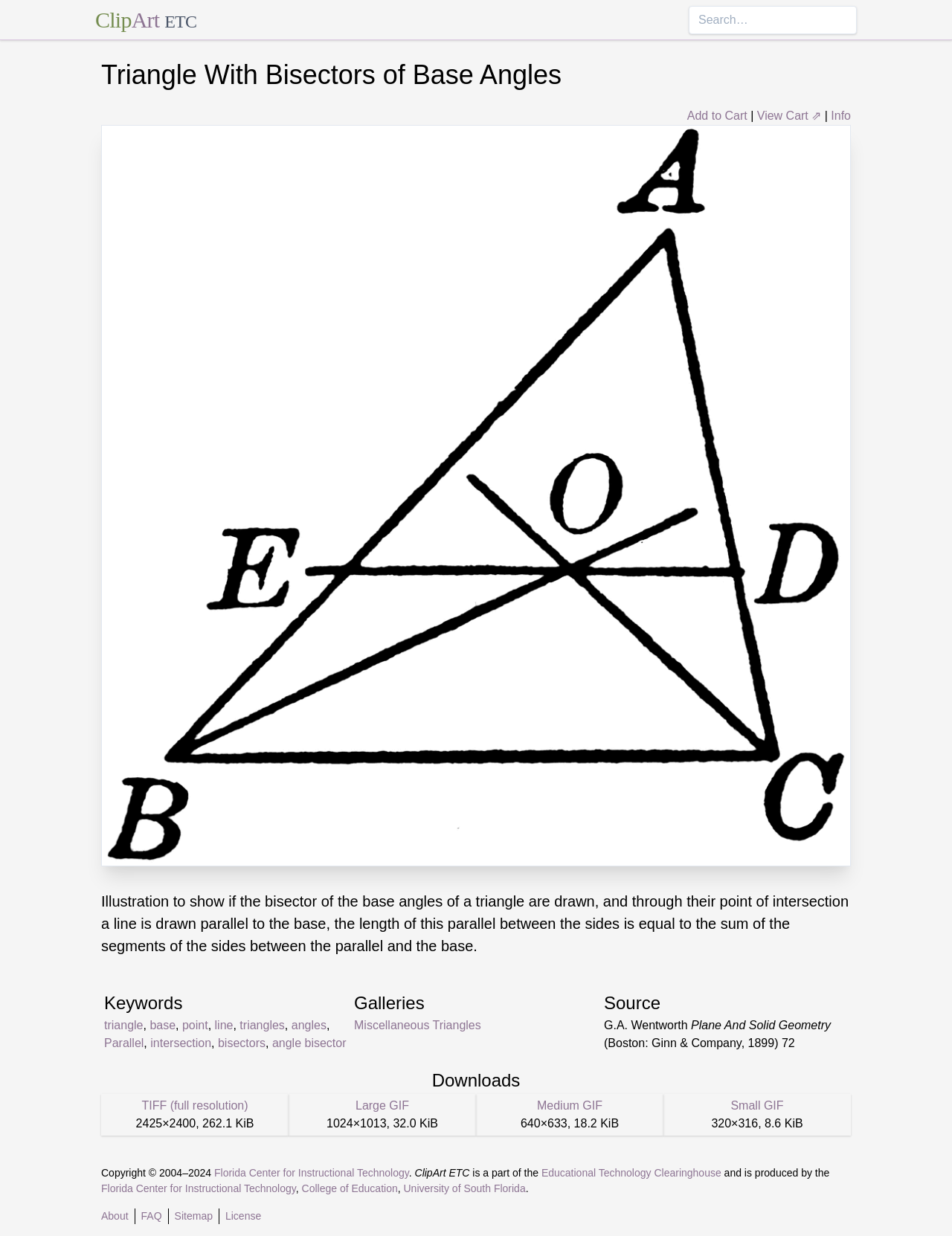Provide a comprehensive description of the webpage.

This webpage is about a geometric concept, specifically the bisectors of base angles of a triangle. At the top, there is a header section with a link to "ClipArt ETC" and a search box. Below this, there is a main content area with a heading "Triangle With Bisectors of Base Angles" and a button "Add to Cart" accompanied by a small text "|". 

To the right of the button, there are links to "View Cart" and "Info". Below the heading, there is a descriptive text explaining the concept of bisectors of base angles of a triangle. 

Underneath the descriptive text, there are several sections. The first section is labeled "Keywords" and contains links to related terms such as "triangle", "base", "point", "line", and others. 

Next to the keywords section, there is a section labeled "Galleries" with a link to "Miscellaneous Triangles". 

Following this, there is a section labeled "Source" with text crediting the author "G.A. Wentworth" and the book "Plane And Solid Geometry" published by "Ginn & Company" in 1899. 

Below these sections, there is a section labeled "Downloads" with links to download the image in different resolutions, including TIFF, Large GIF, Medium GIF, and Small GIF, along with their corresponding sizes. 

At the bottom of the page, there is a footer section with copyright information, a link to "Florida Center for Instructional Technology", and other related links.